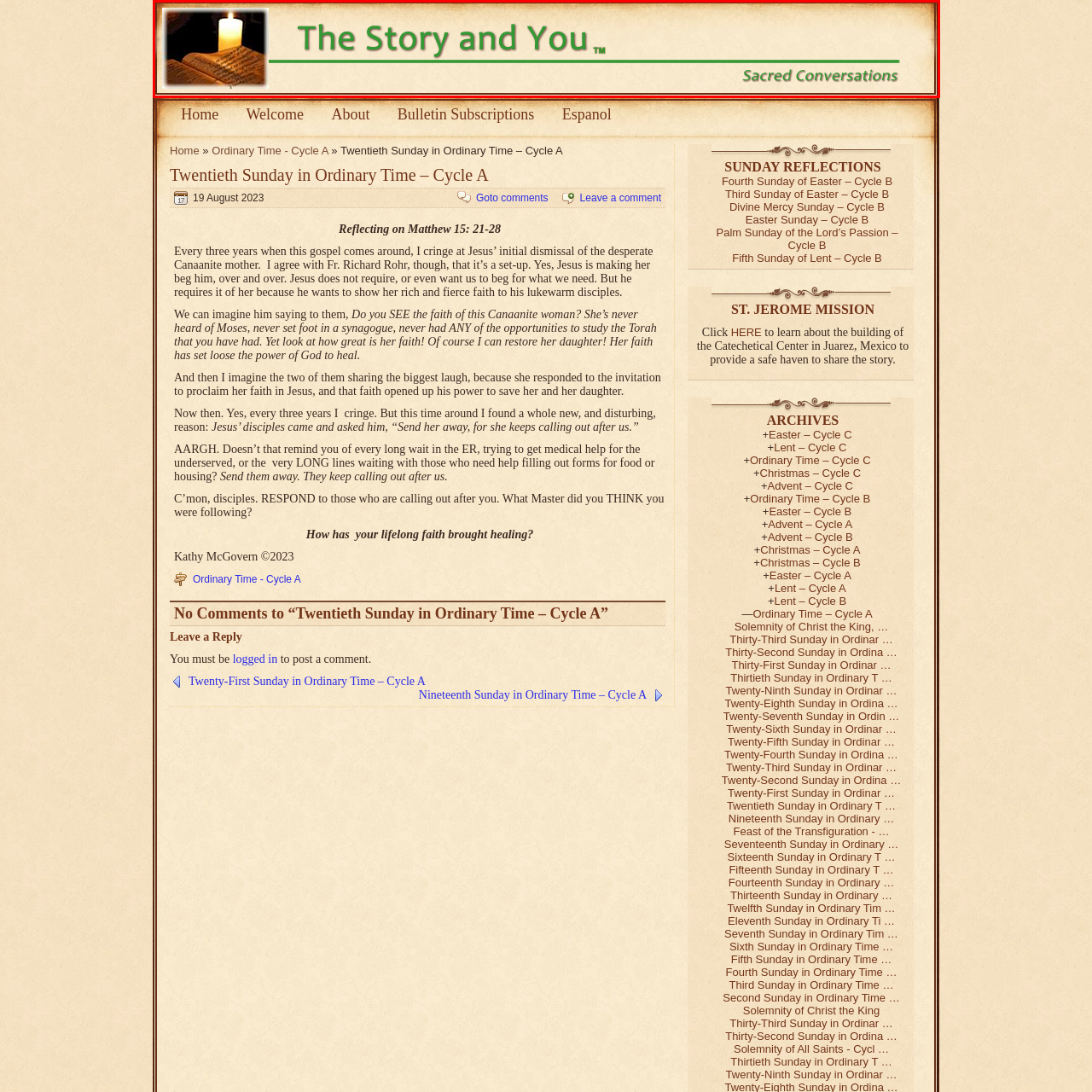What is suggested by the phrase 'Sacred Conversations'?
Look closely at the image contained within the red bounding box and answer the question in detail, using the visual information present.

The phrase 'Sacred Conversations' suggests a focus on spirituality and personal reflection as it is positioned beneath the main title and implies a deeper, more meaningful discussion related to faith and personal journeys.